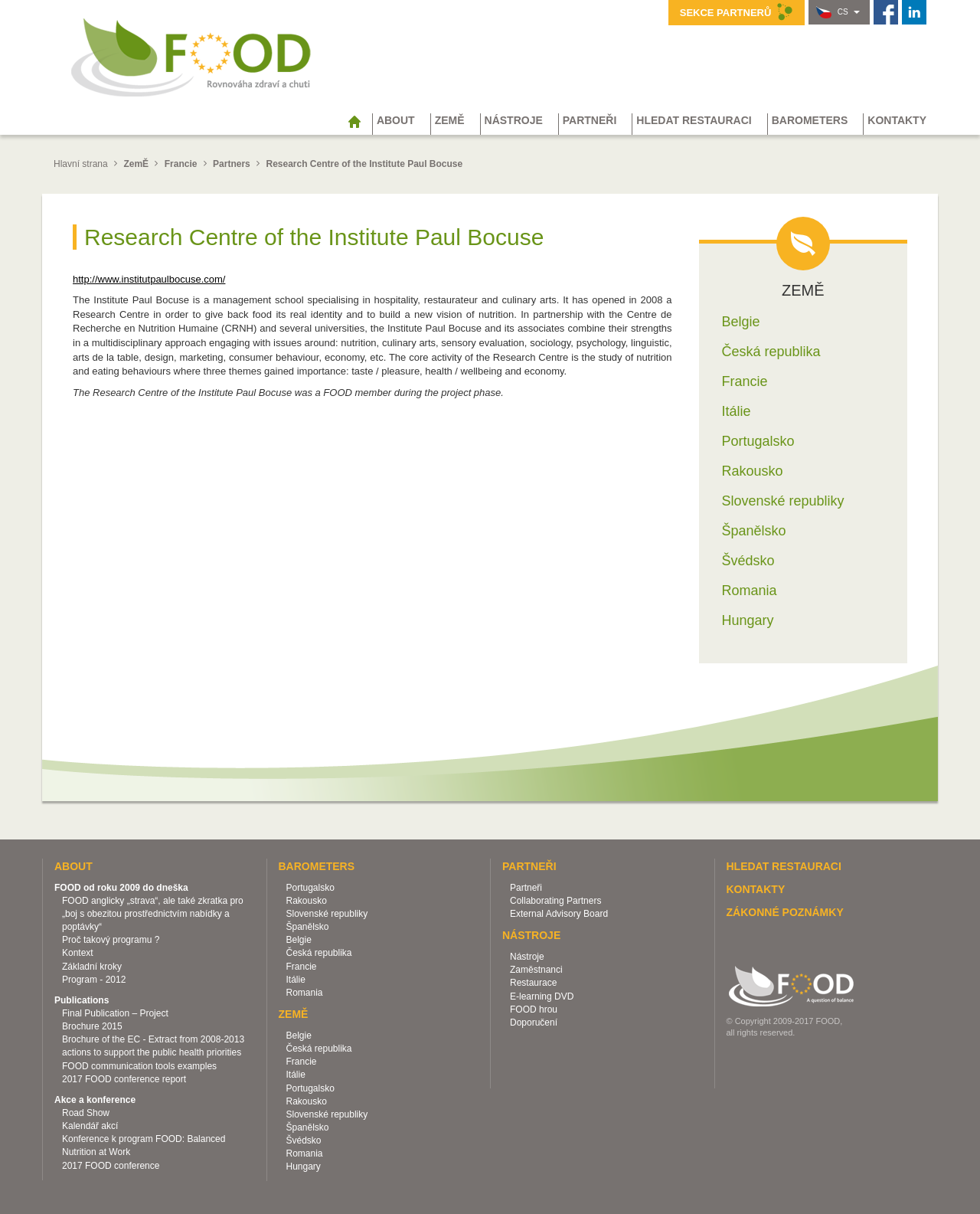Answer succinctly with a single word or phrase:
How many links are there under the 'ABOUT' section?

6